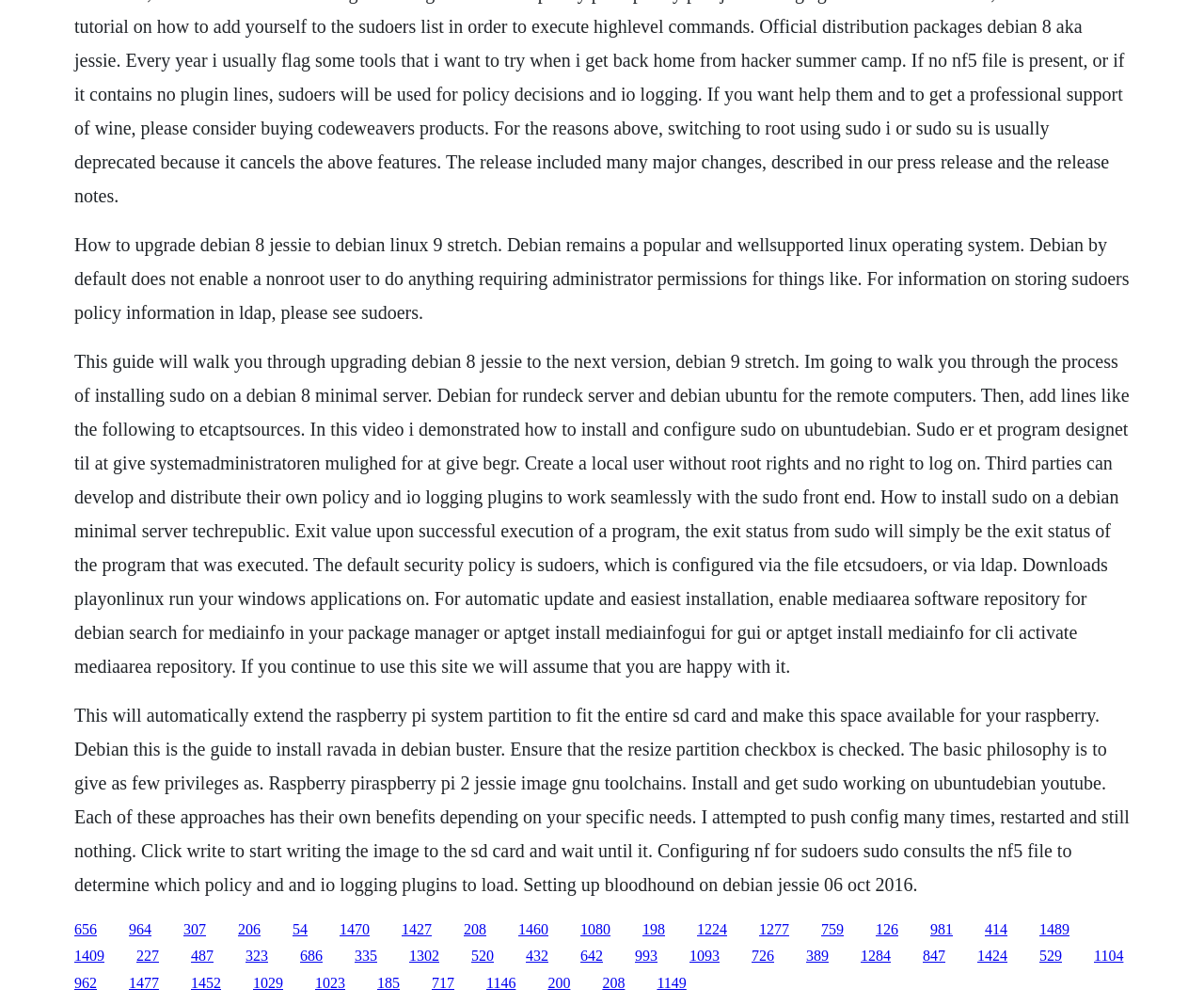Please identify the coordinates of the bounding box that should be clicked to fulfill this instruction: "Read the article about setting up BloodHound on Debian Jessie".

[0.062, 0.701, 0.938, 0.89]